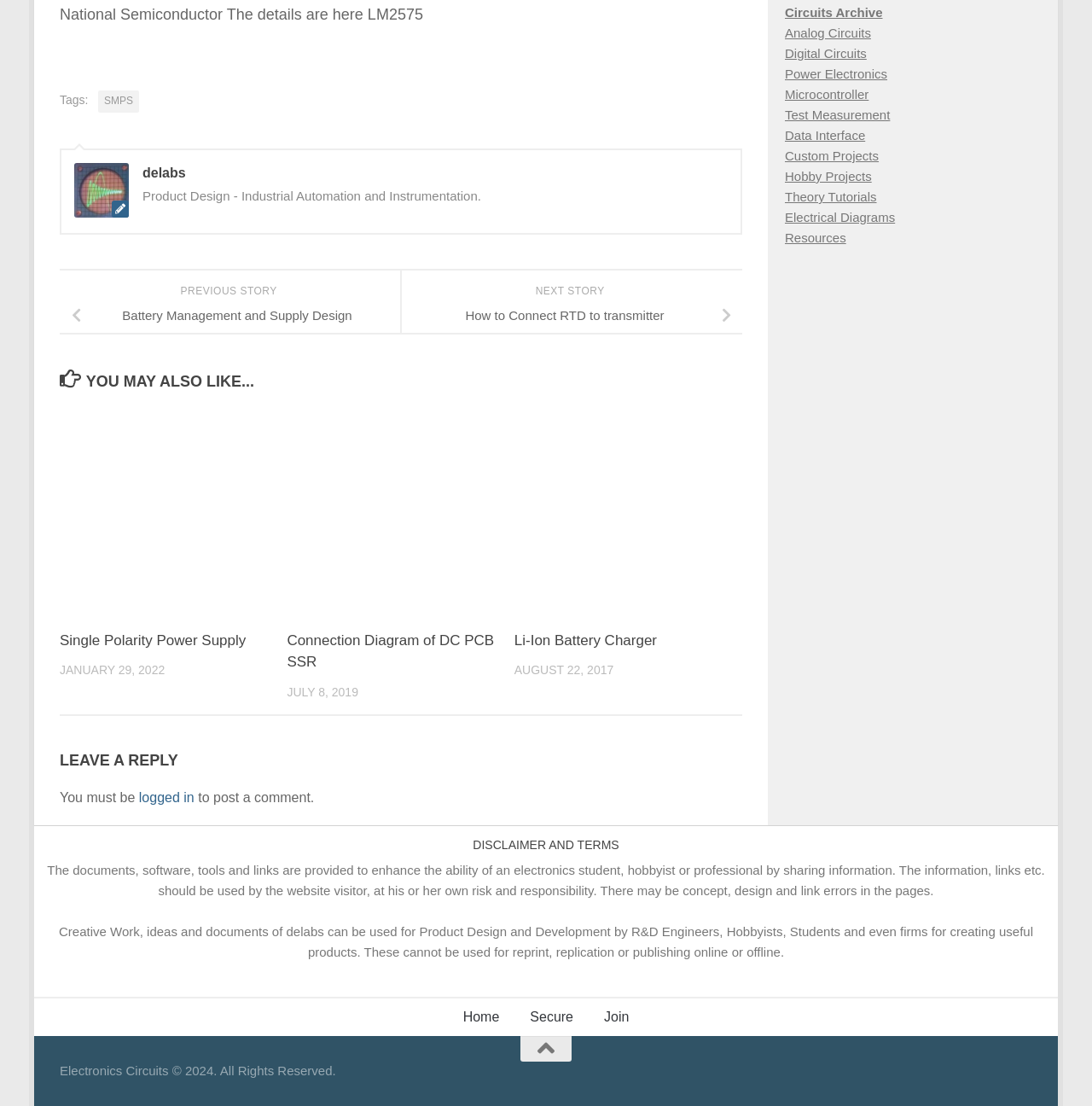Given the element description "Electrical Diagrams" in the screenshot, predict the bounding box coordinates of that UI element.

[0.719, 0.19, 0.82, 0.203]